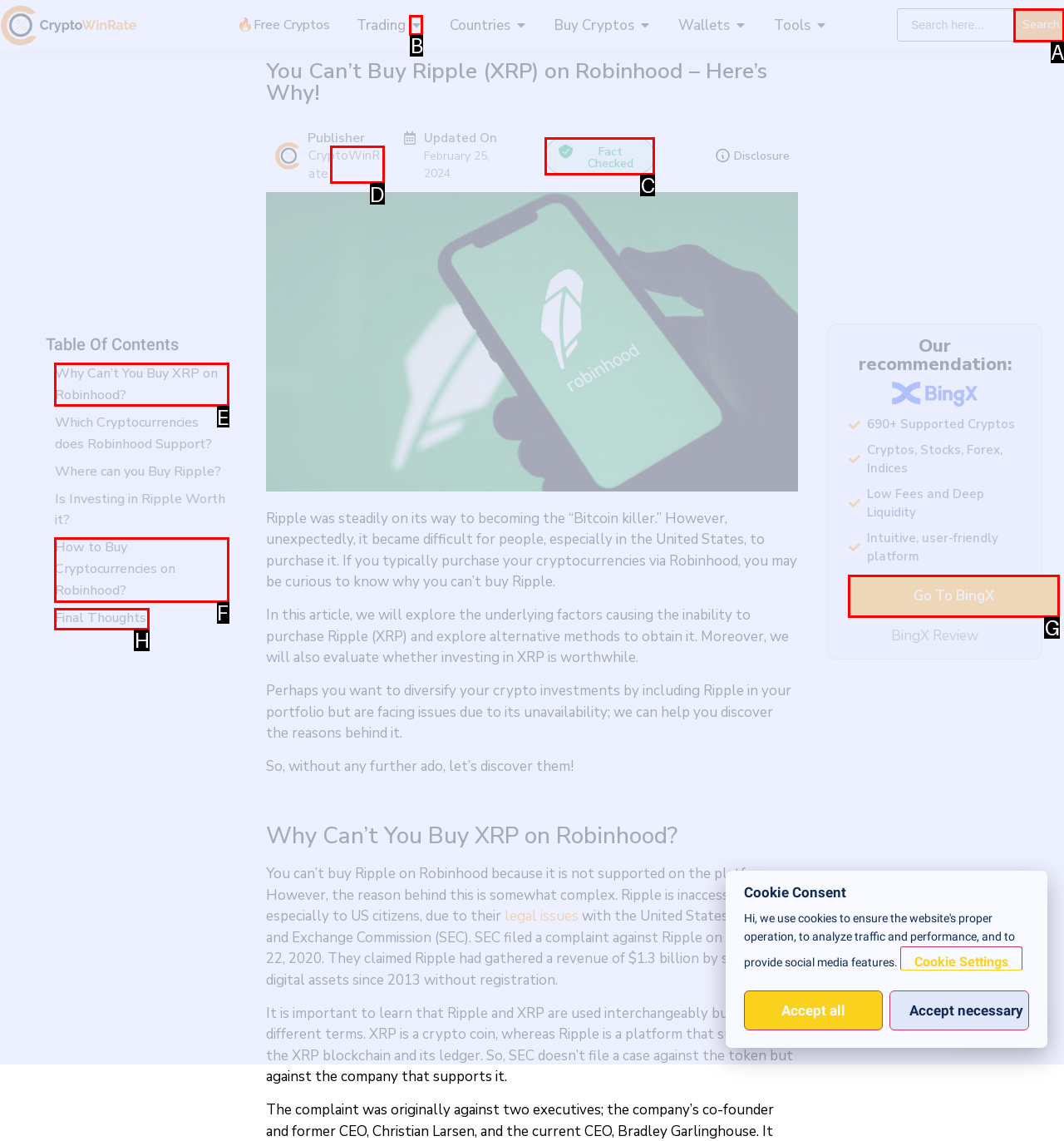What letter corresponds to the UI element to complete this task: Go to BingX
Answer directly with the letter.

G